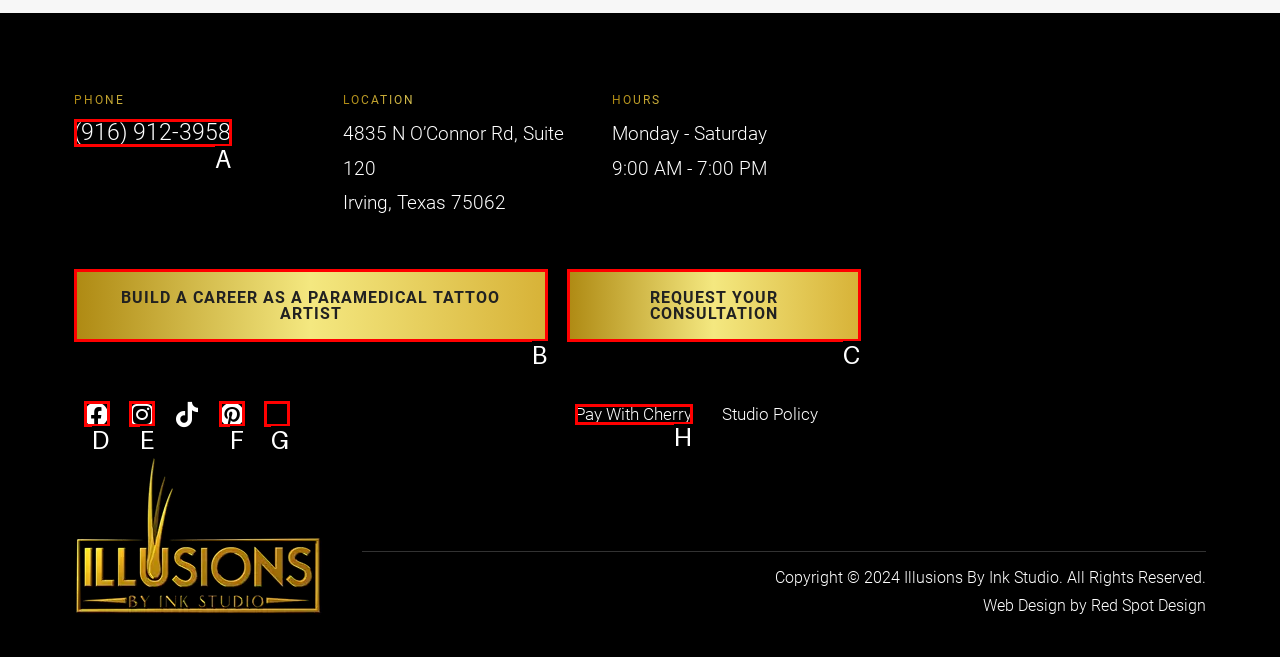Using the description: Facebook, find the best-matching HTML element. Indicate your answer with the letter of the chosen option.

D